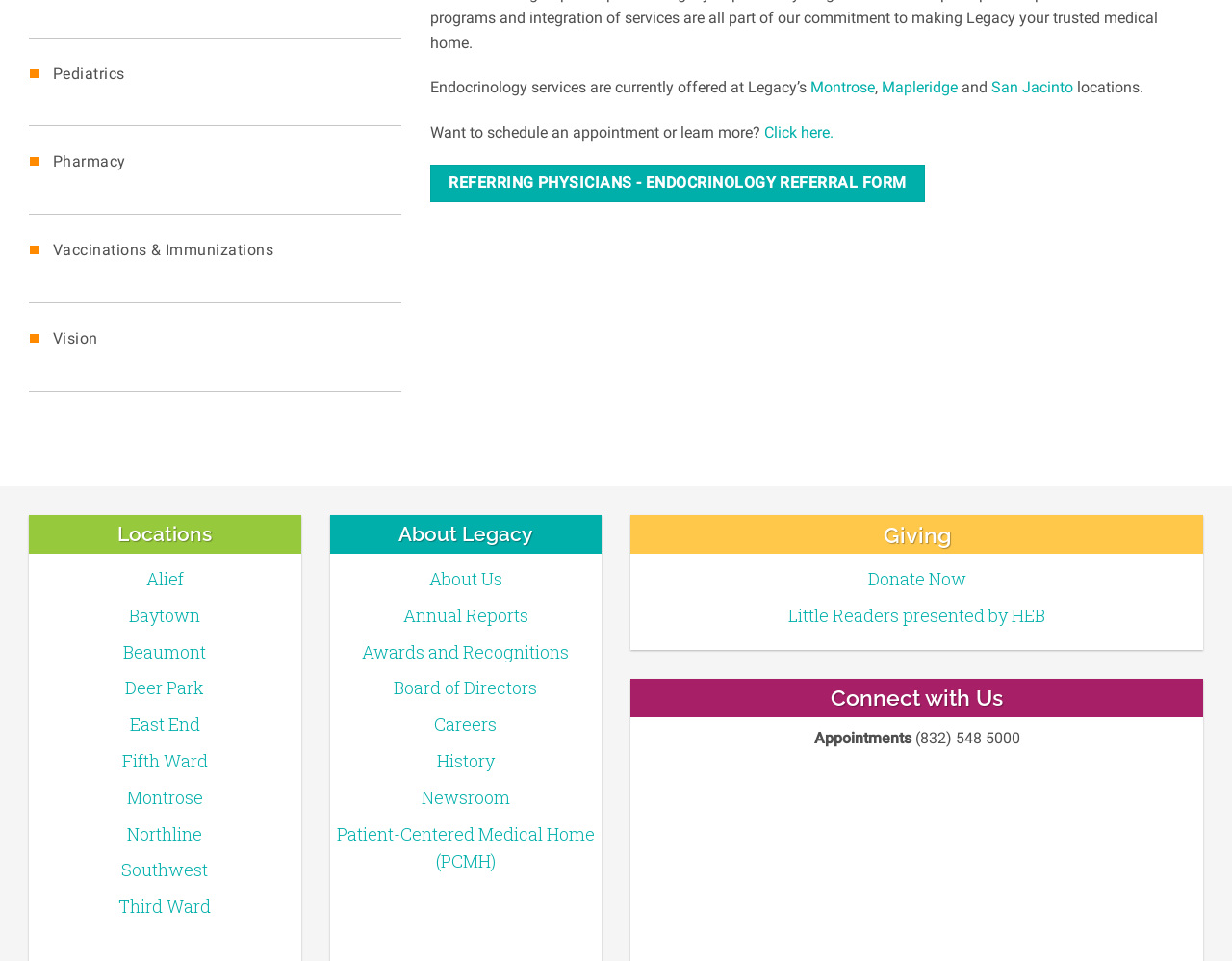Determine the bounding box coordinates of the clickable element to complete this instruction: "Click Montrose". Provide the coordinates in the format of four float numbers between 0 and 1, [left, top, right, bottom].

[0.658, 0.082, 0.71, 0.101]